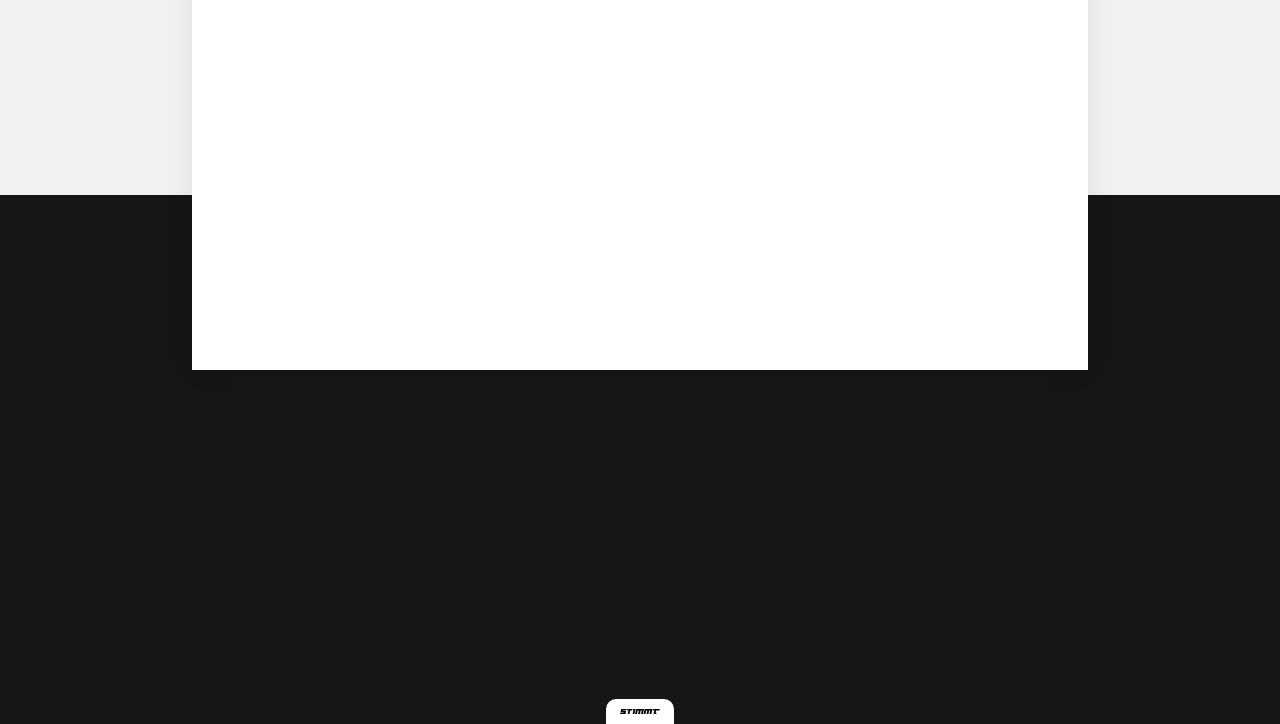Determine the bounding box coordinates for the area that needs to be clicked to fulfill this task: "Click the 'More actions' button". The coordinates must be given as four float numbers between 0 and 1, i.e., [left, top, right, bottom].

None